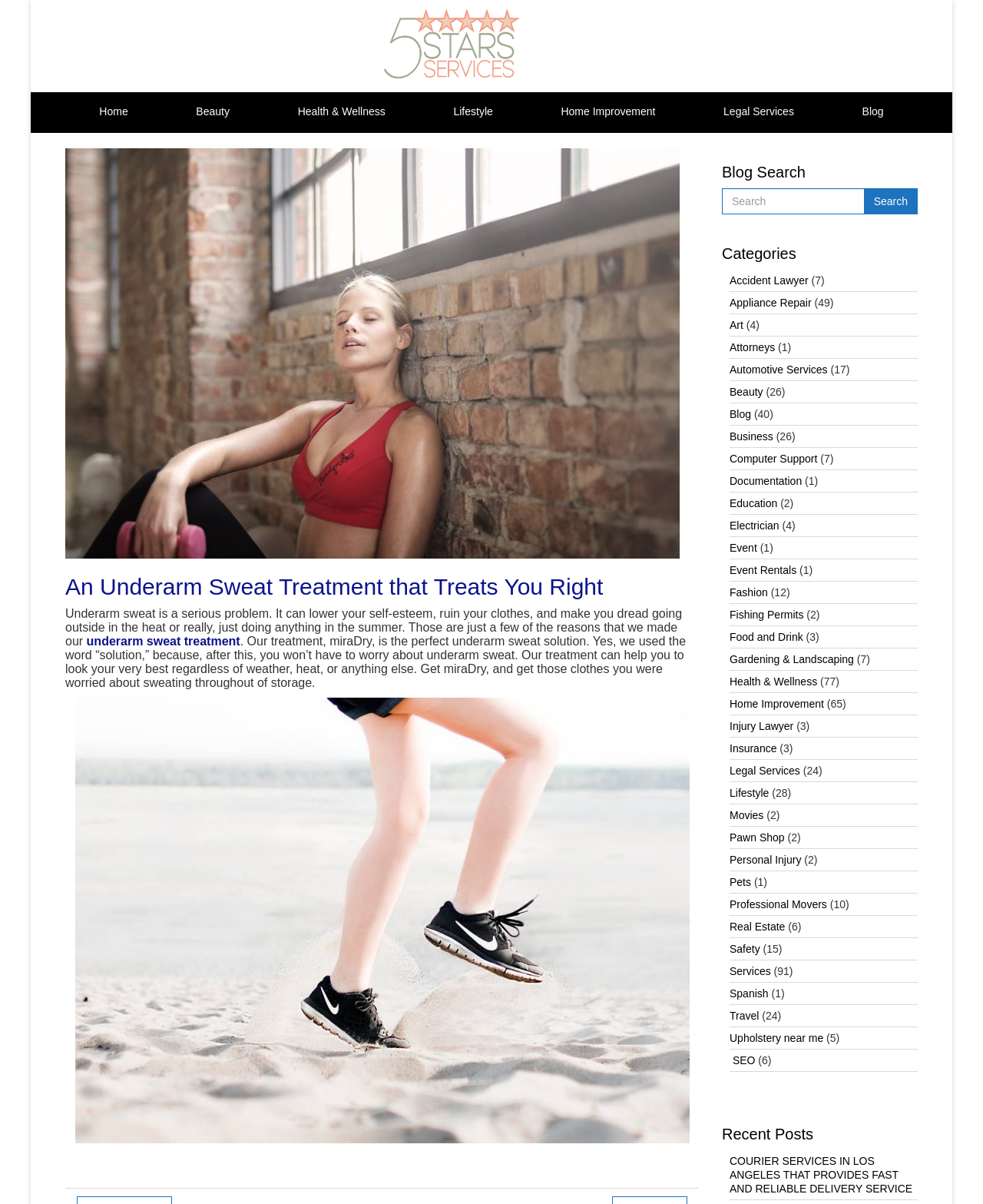What is the purpose of the search box?
Please elaborate on the answer to the question with detailed information.

The search box is located under the 'Blog Search' heading, and it has a textbox and a search button. The purpose of the search box is to allow users to search for blog posts.